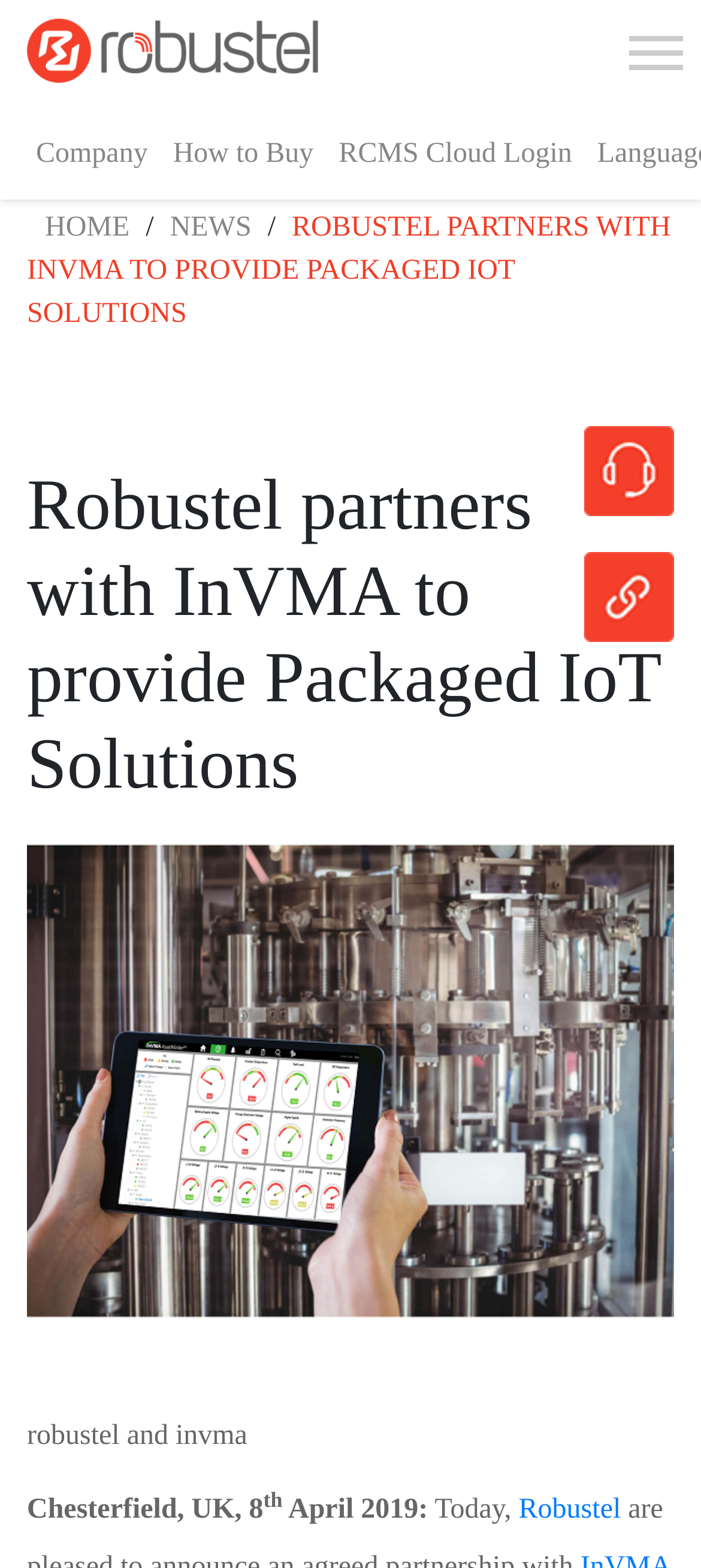Provide a one-word or short-phrase response to the question:
What is the logo of the company?

Robustel